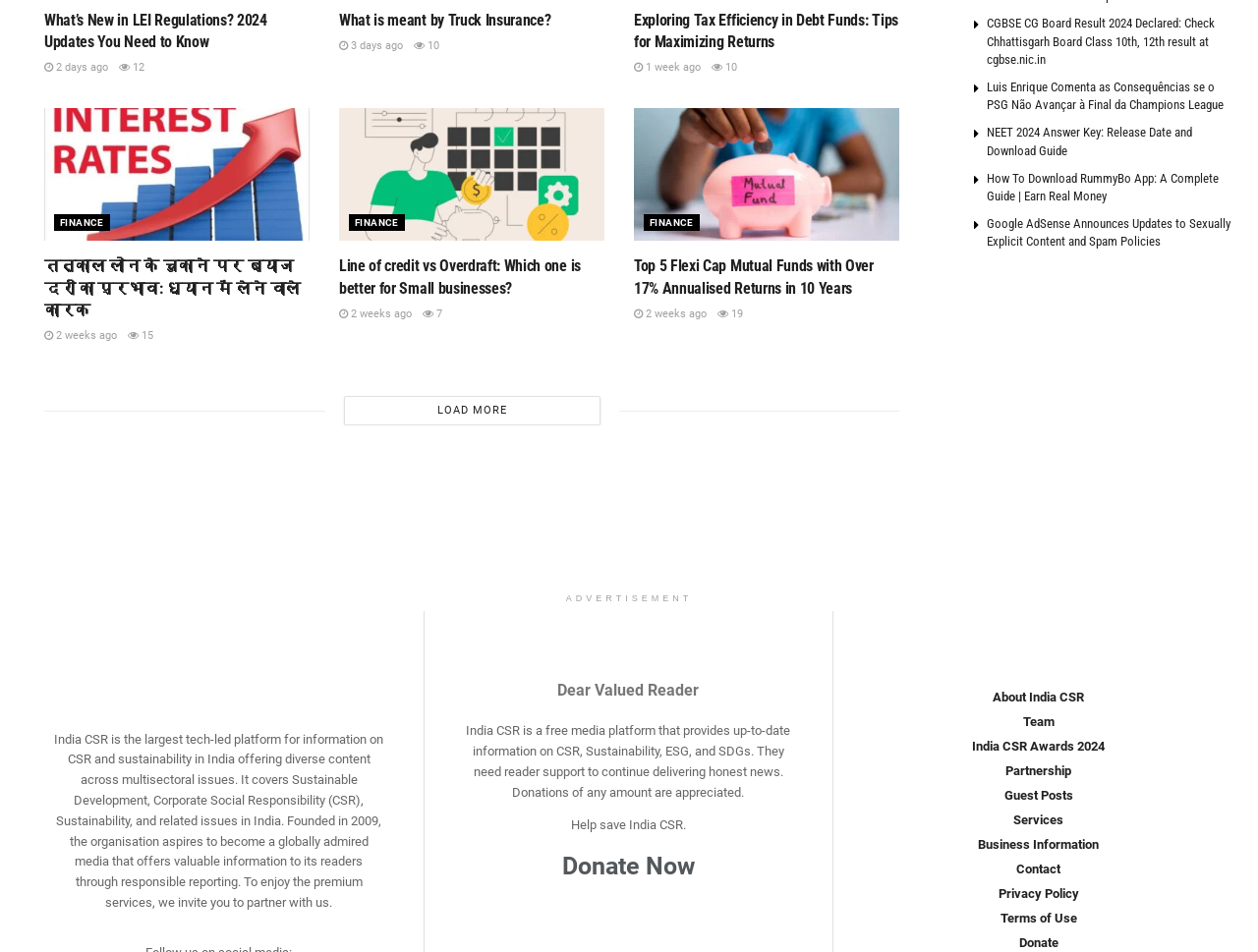Reply to the question with a single word or phrase:
How can I support India CSR?

Donate